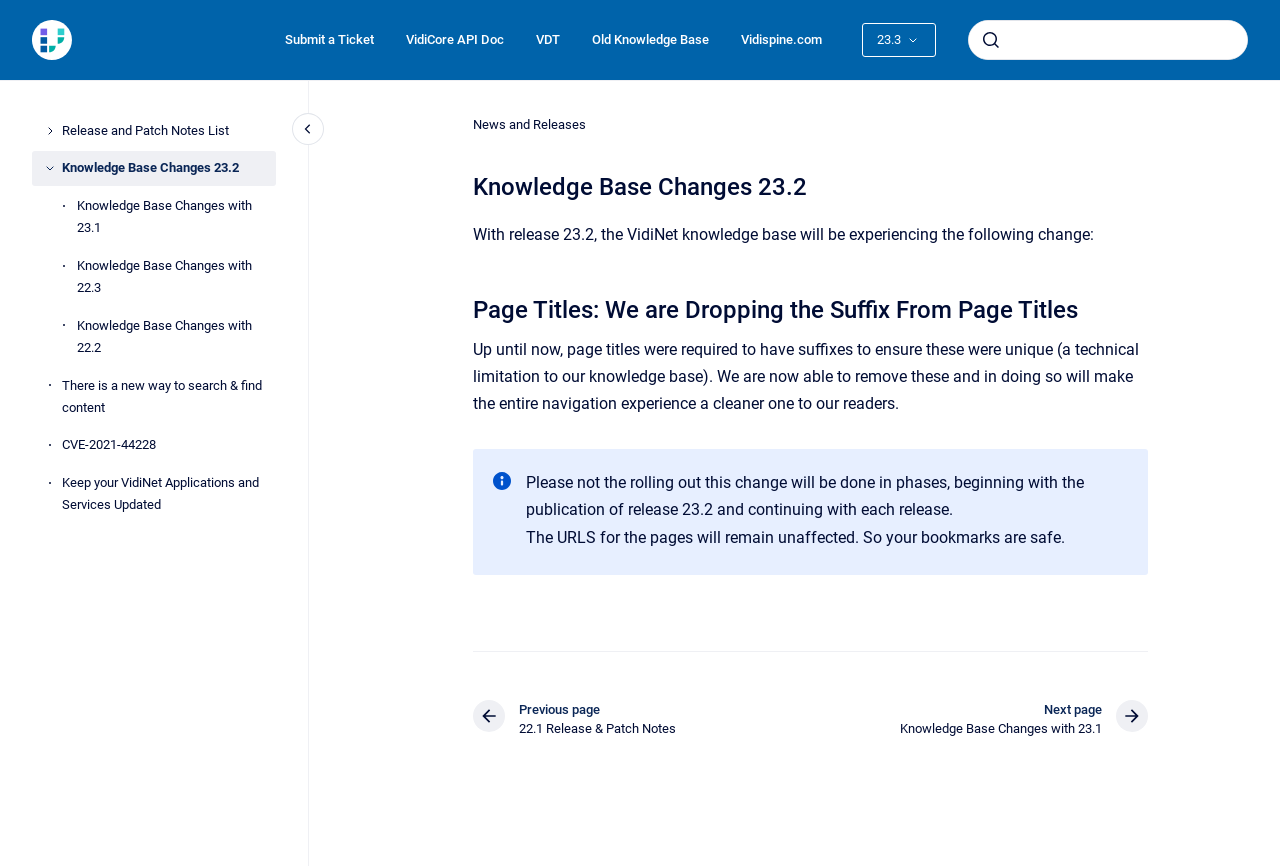What is the next page in the sequence?
Using the information from the image, answer the question thoroughly.

I found the answer by looking at the navigation section 'Pages' which has links to previous and next pages. The link to the next page is 'Next page : Knowledge Base Changes with 23.1'.